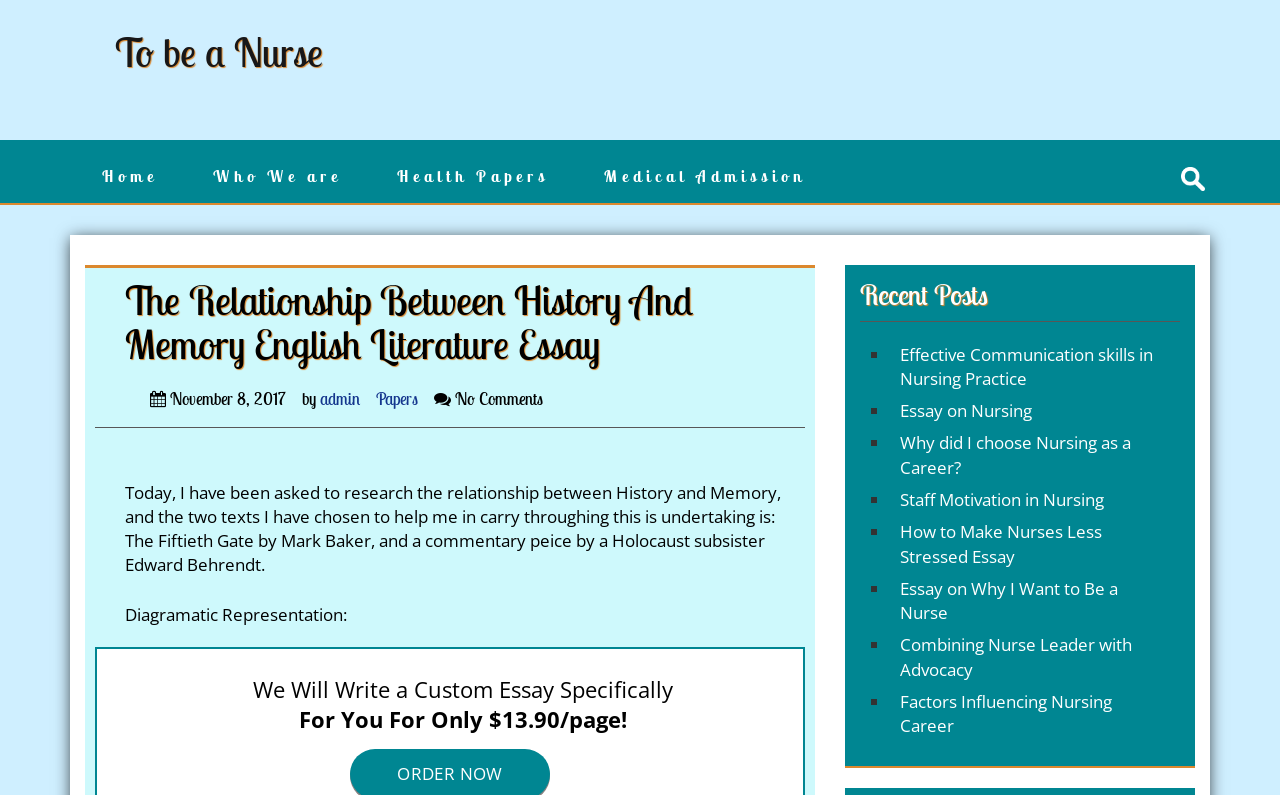Kindly provide the bounding box coordinates of the section you need to click on to fulfill the given instruction: "Search for a keyword".

[0.919, 0.201, 0.945, 0.248]